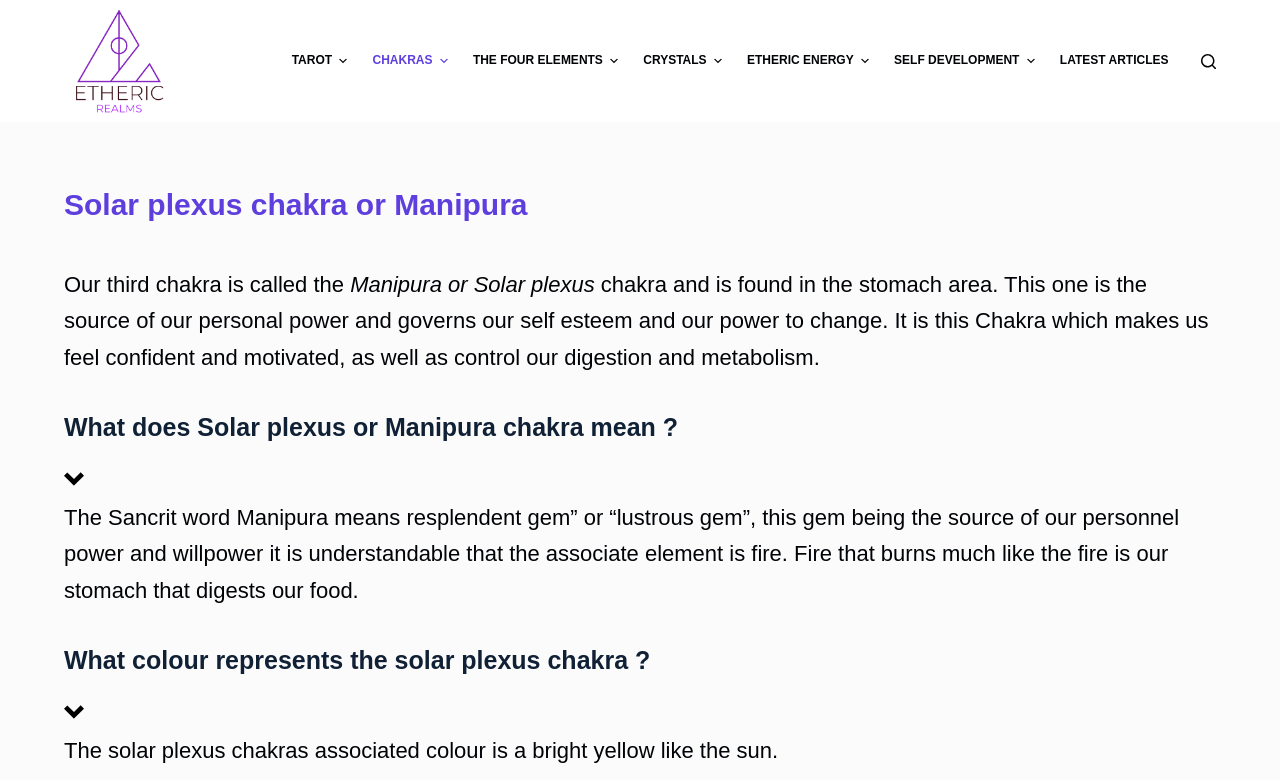Specify the bounding box coordinates of the area to click in order to execute this command: 'Click the TAROT menu item'. The coordinates should consist of four float numbers ranging from 0 to 1, and should be formatted as [left, top, right, bottom].

[0.218, 0.02, 0.281, 0.136]